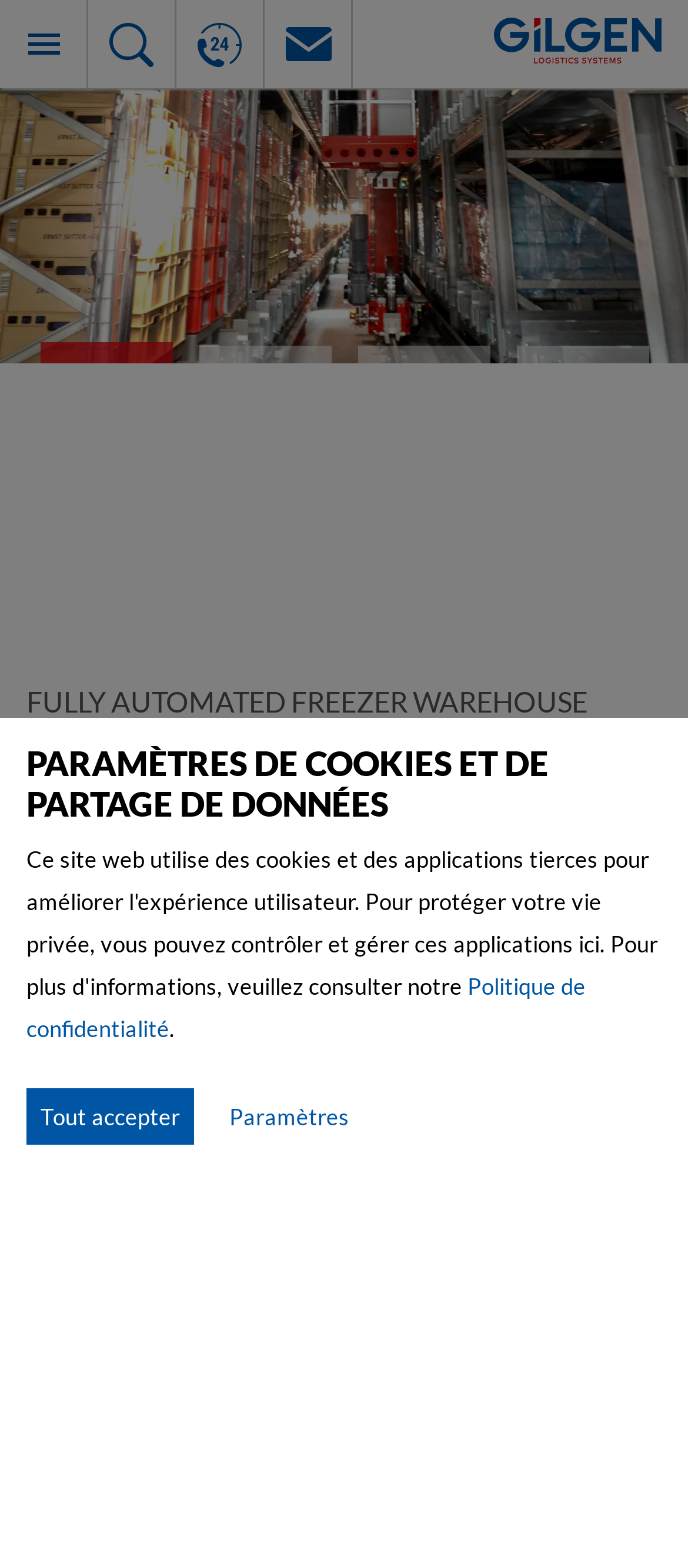Identify the webpage's primary heading and generate its text.

KÜHLHAUS NEUHOF AG, CH-GOSSAU